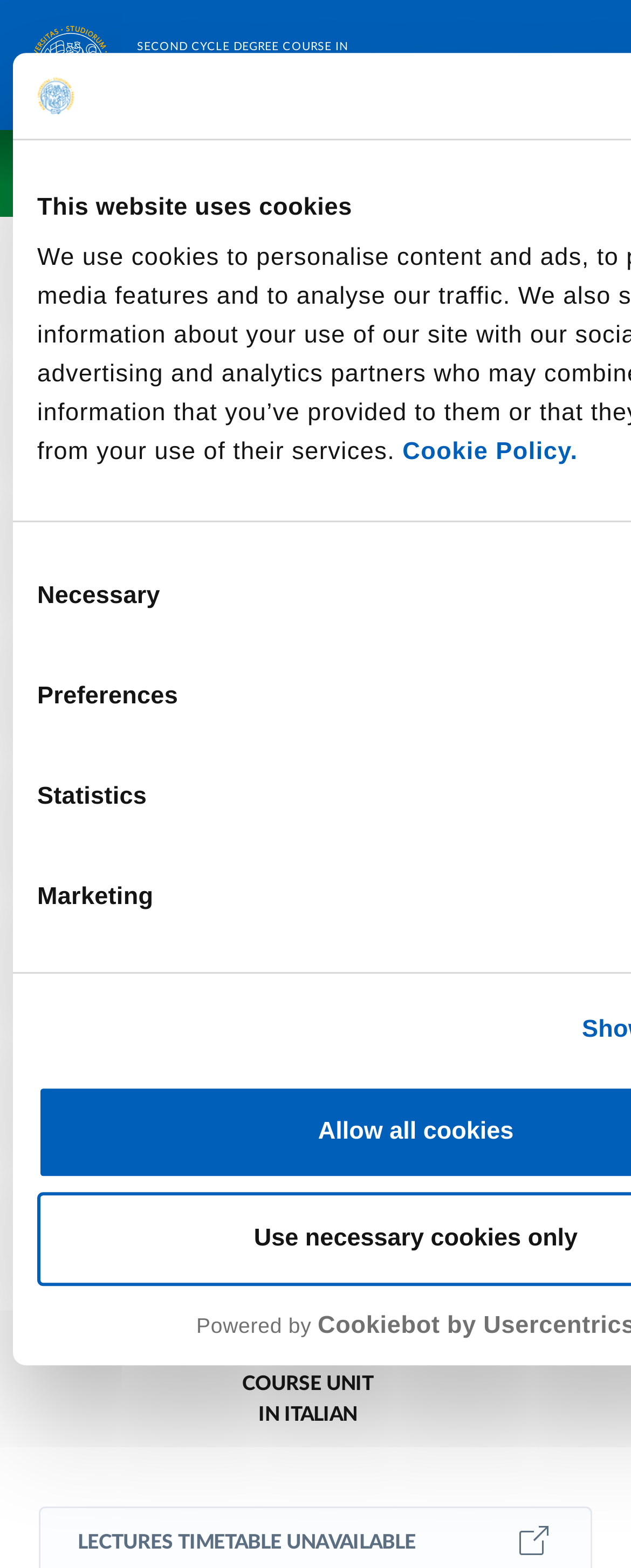How many credits is the course worth?
Give a single word or phrase answer based on the content of the image.

6 credits